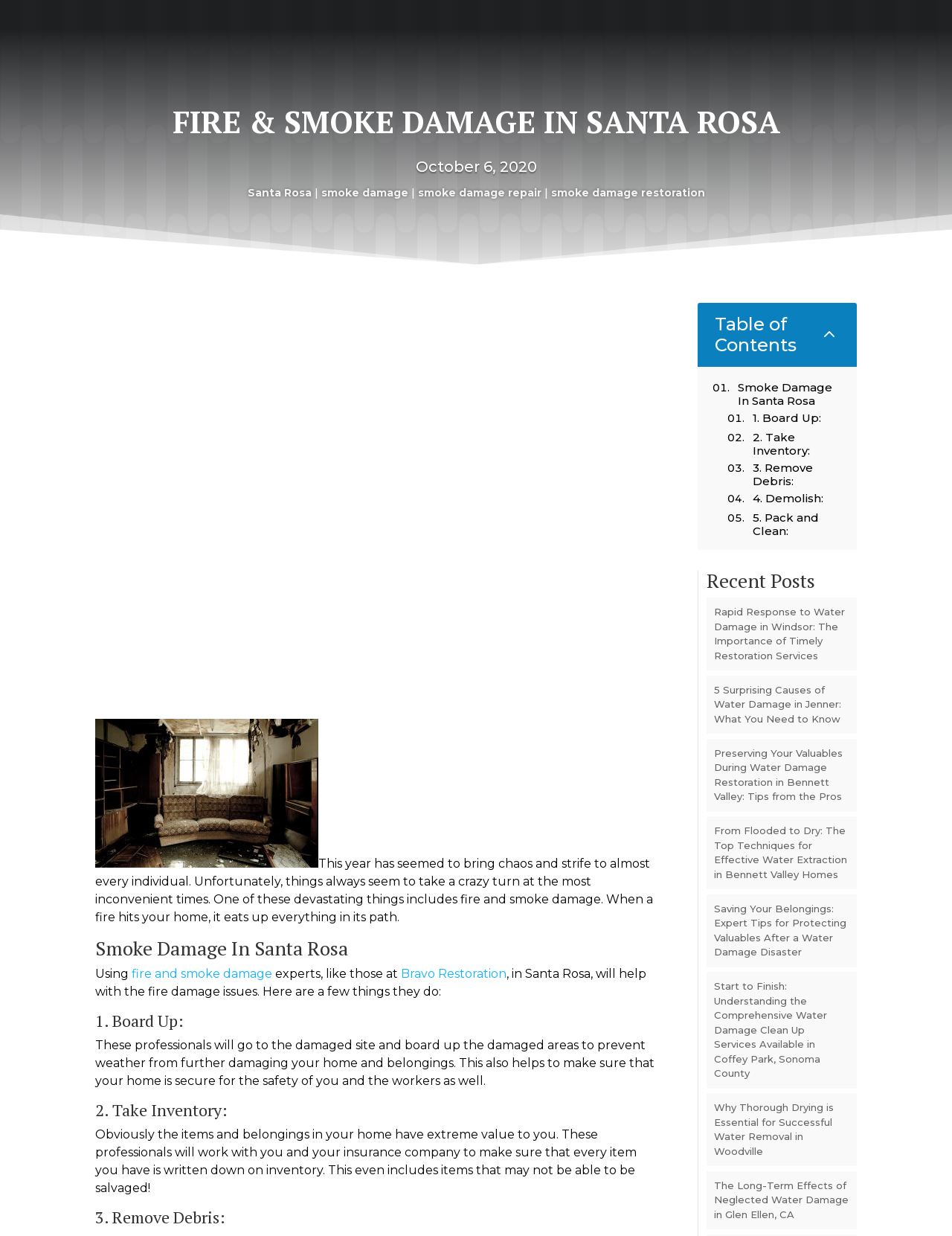By analyzing the image, answer the following question with a detailed response: What is the main topic of this webpage?

Based on the webpage's content, including the headings and text, it appears that the main topic is fire and smoke damage, specifically in Santa Rosa, and the services provided by Bravo Restoration to address these issues.